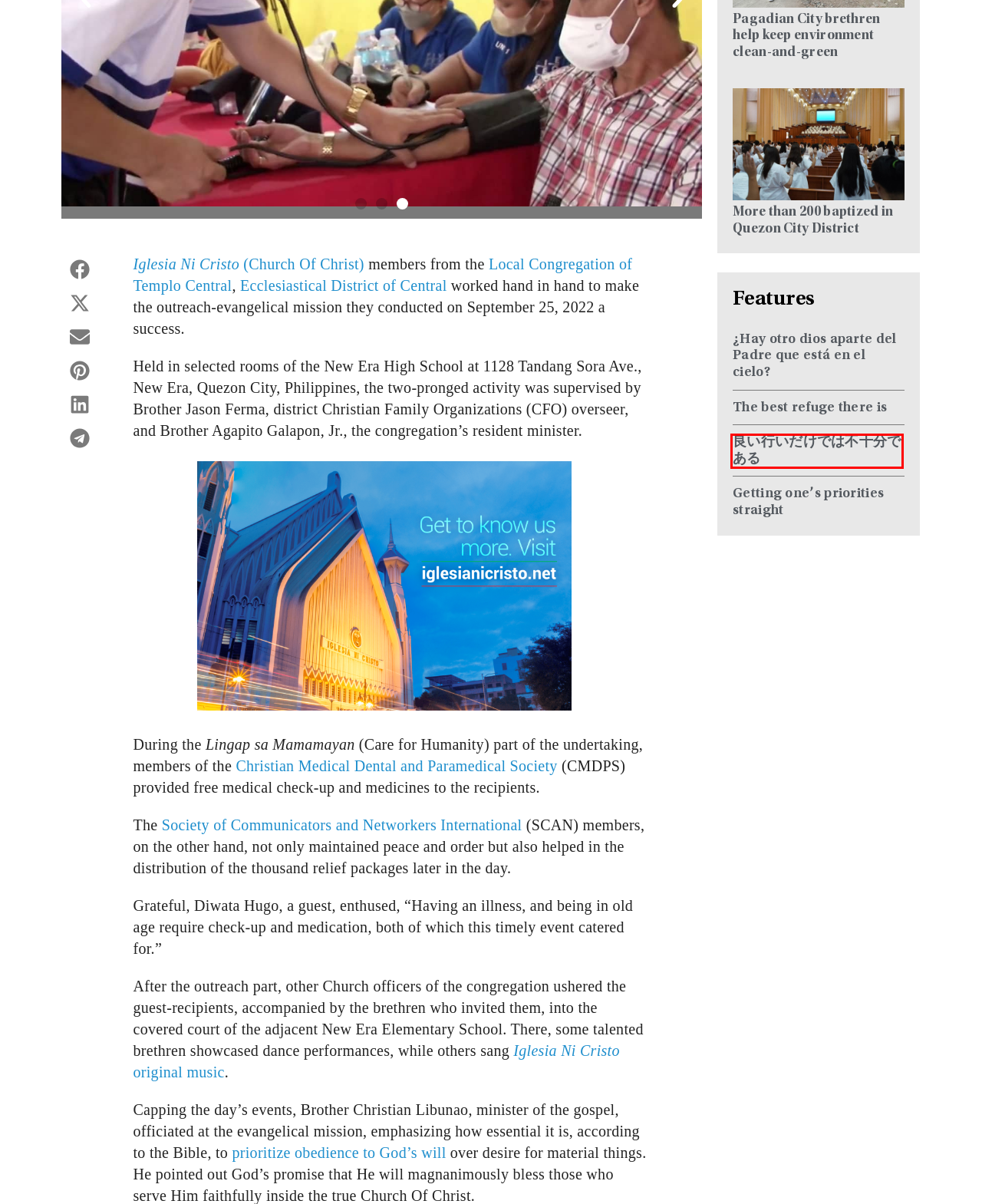Observe the provided screenshot of a webpage with a red bounding box around a specific UI element. Choose the webpage description that best fits the new webpage after you click on the highlighted element. These are your options:
A. The best refuge there is
B. Getting one’s priorities straight
C. More precious than material wealth - Pasugo: God's Message
D. About Us – Iglesia Ni Cristo (Church Of Christ)
E. 良い行いだけでは不十分である - Pasugo: God's Message
F. Edification – Iglesia Ni Cristo (Church Of Christ)
G. INC Directory
H. More than 200 baptized in Quezon City District - Pasugo: God's Message

E